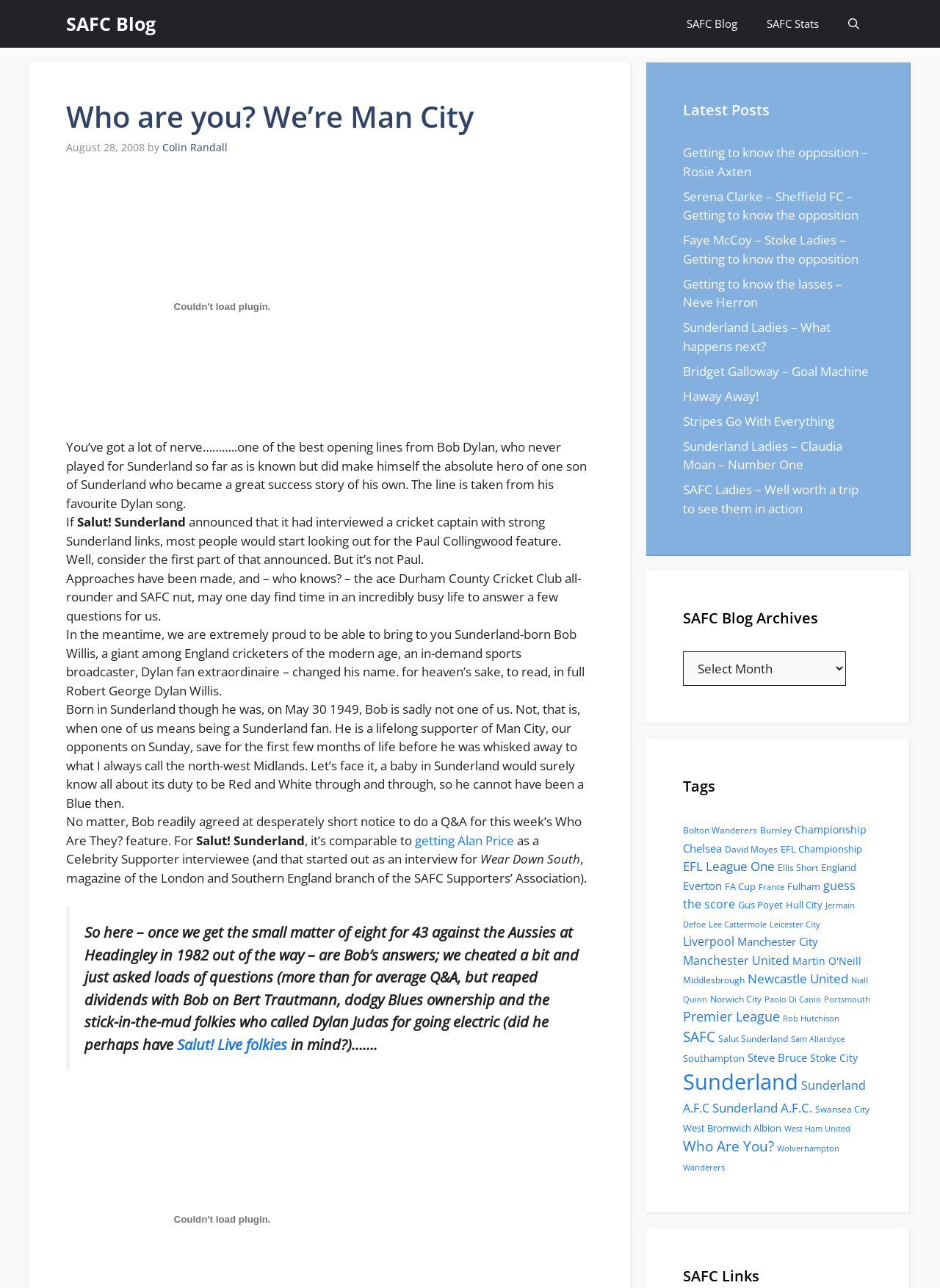Who is the author of the blog post?
Using the image as a reference, give a one-word or short phrase answer.

Colin Randall